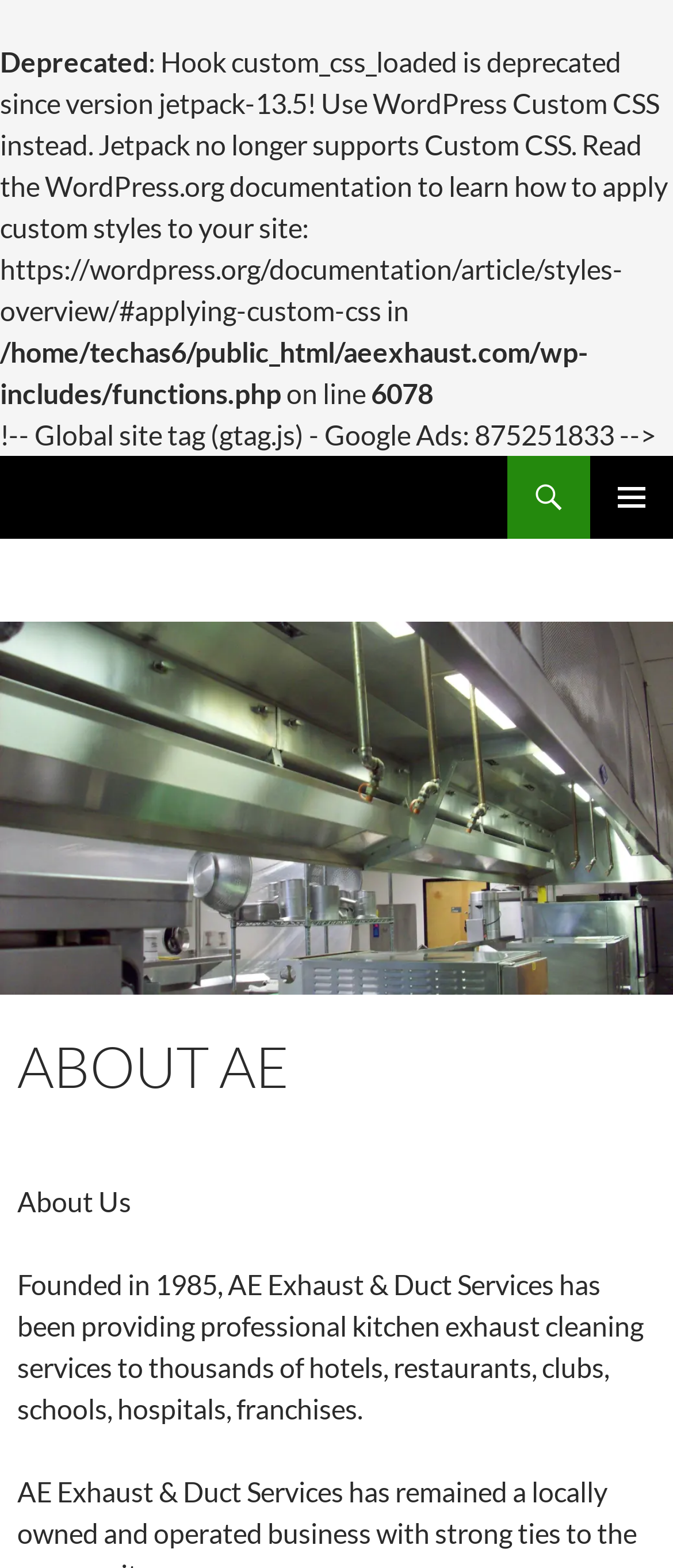What is the name of the company?
Use the information from the image to give a detailed answer to the question.

I found the company name by looking at the heading element that contains the company name and phone number, which is '631.687.9156 A&E Exhaust & Duct Services'.